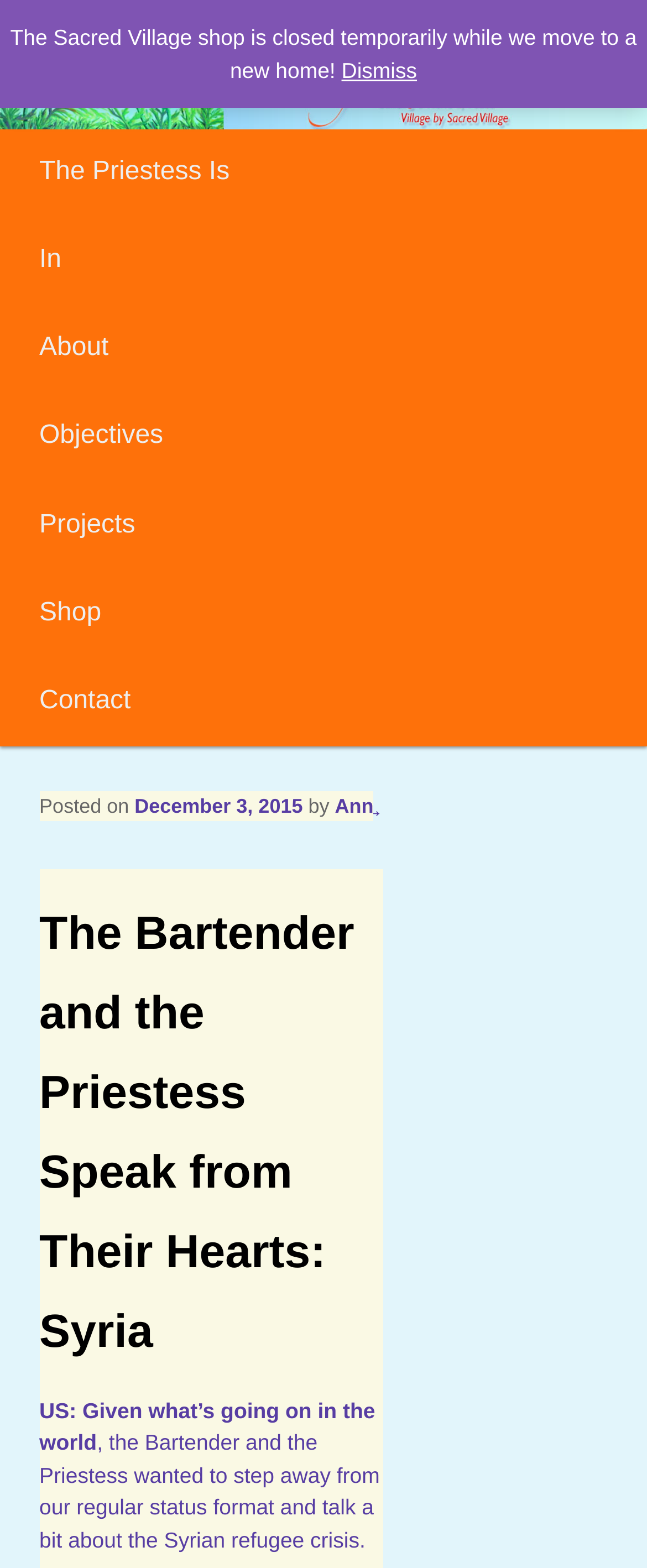Please predict the bounding box coordinates (top-left x, top-left y, bottom-right x, bottom-right y) for the UI element in the screenshot that fits the description: Sacred Village

[0.036, 0.077, 0.456, 0.106]